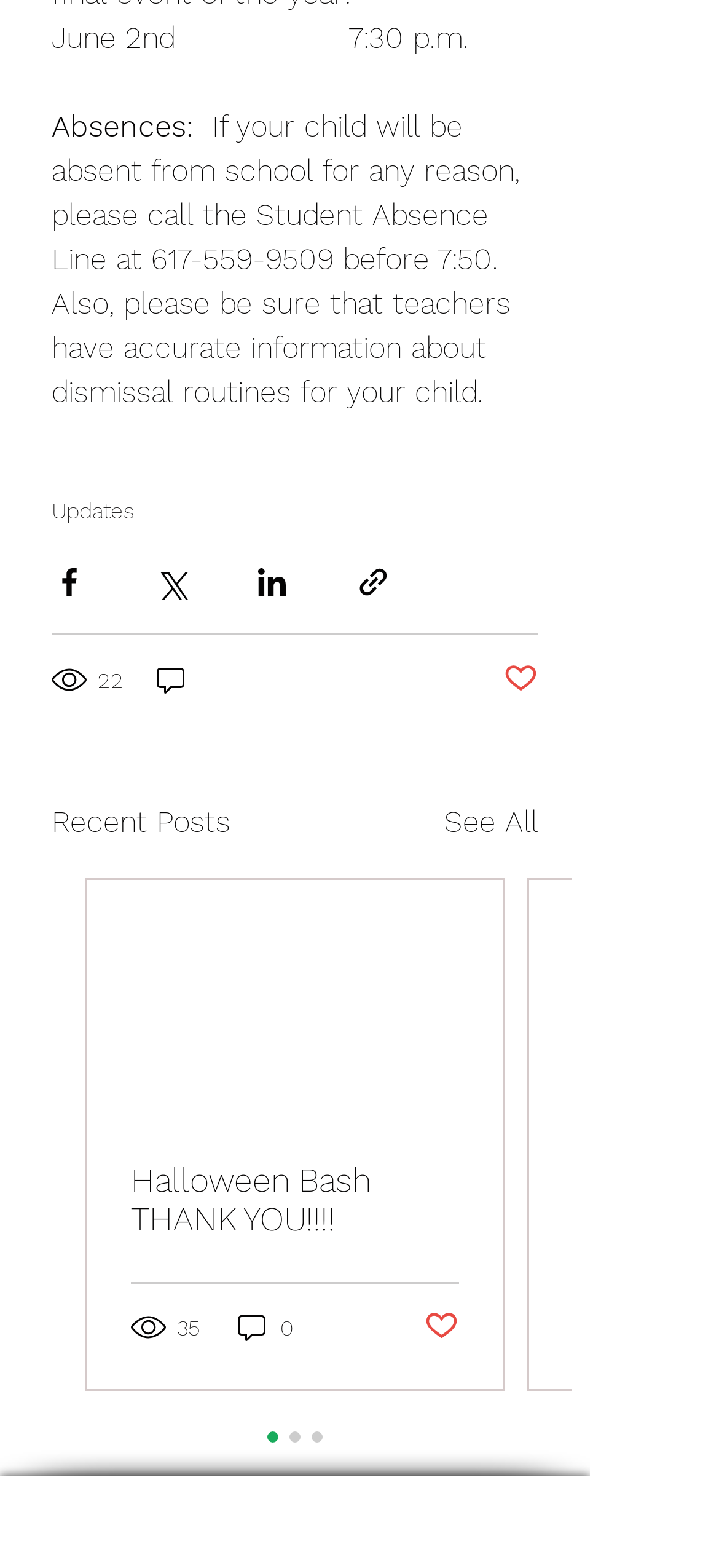Provide a brief response to the question below using one word or phrase:
How many comments does the post have?

0 comments